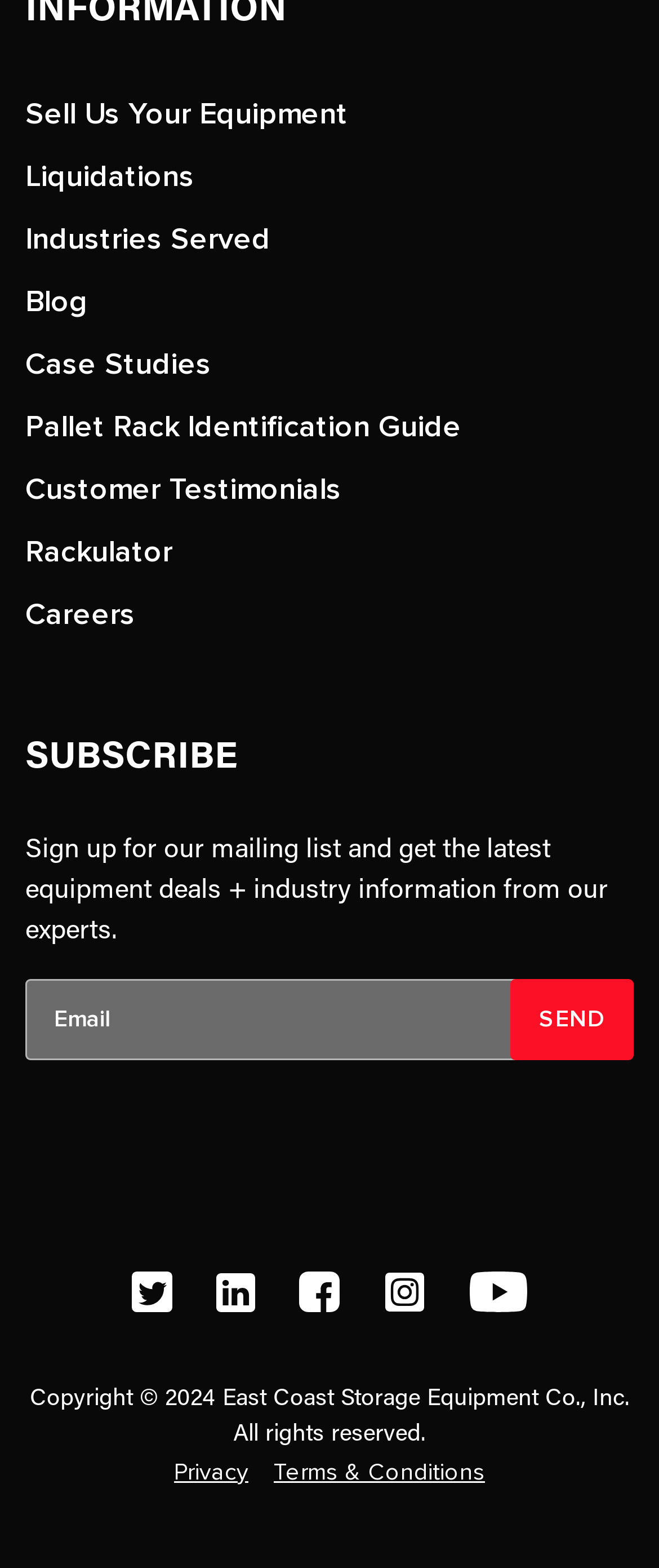Given the content of the image, can you provide a detailed answer to the question?
What is the purpose of the 'Rackulator' link?

The 'Rackulator' link is one of the main navigation links on the webpage, but its specific purpose is not explicitly stated. Based on the context of the other links, it might be related to a tool or service provided by the company, but further information is needed to determine its exact purpose.